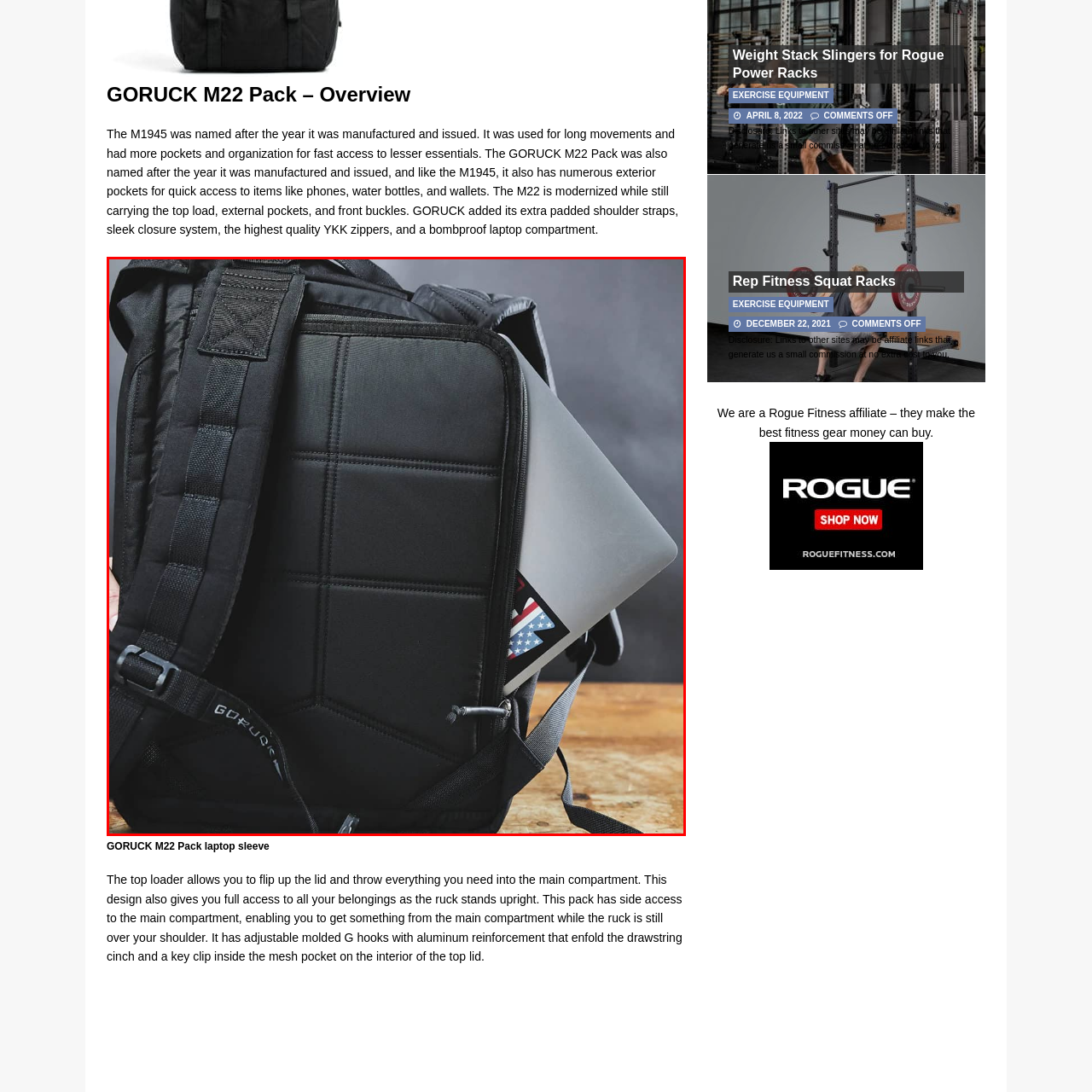What type of item is tucked inside the laptop sleeve?
Study the area inside the red bounding box in the image and answer the question in detail.

The caption explicitly states that a sleek laptop is tucked inside the laptop sleeve, which is a partially unzipped, black, padded compartment of the GORUCK M22 Pack.